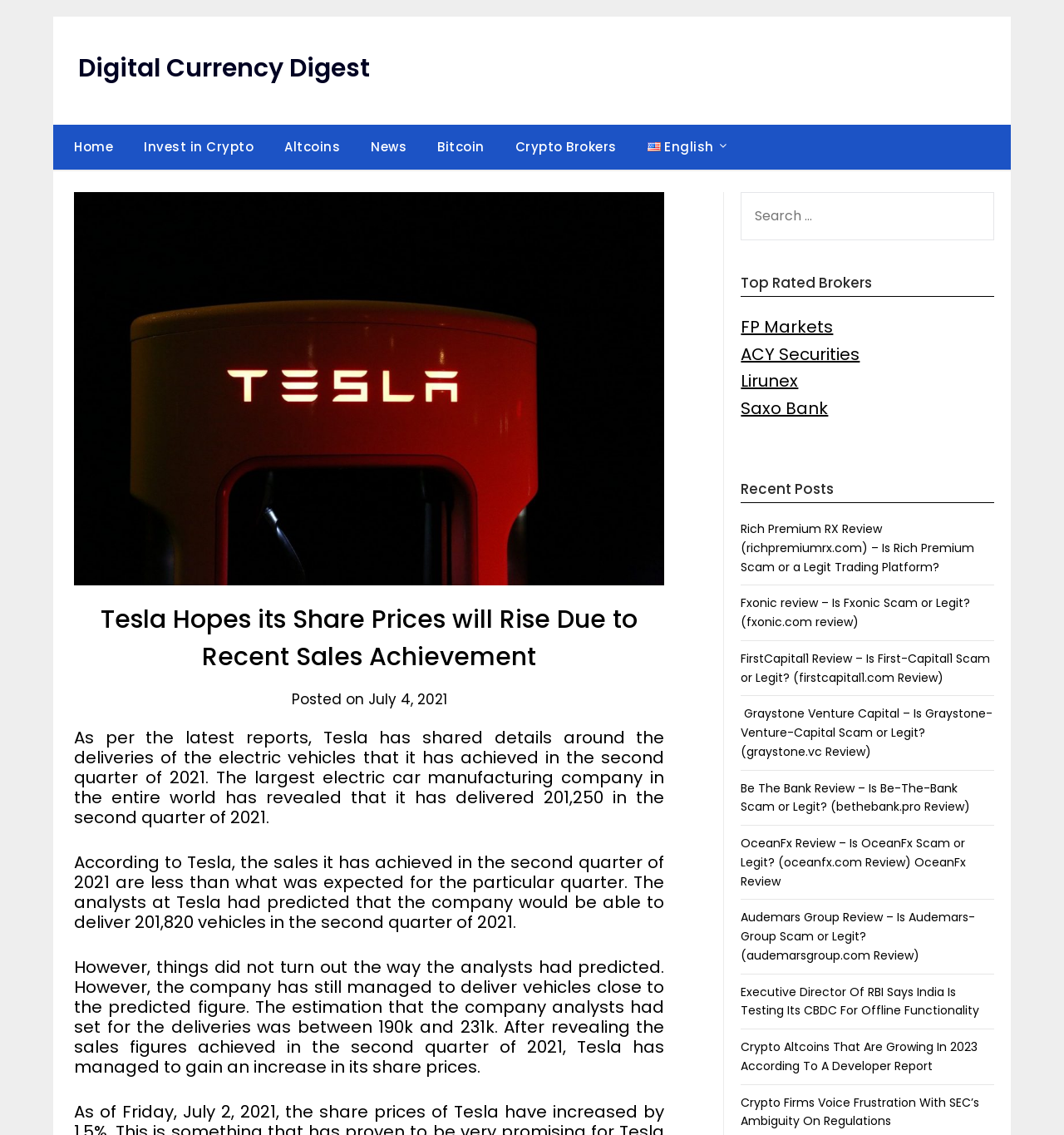Find the bounding box coordinates of the element I should click to carry out the following instruction: "Check the 'Top Rated Brokers'".

[0.696, 0.241, 0.934, 0.261]